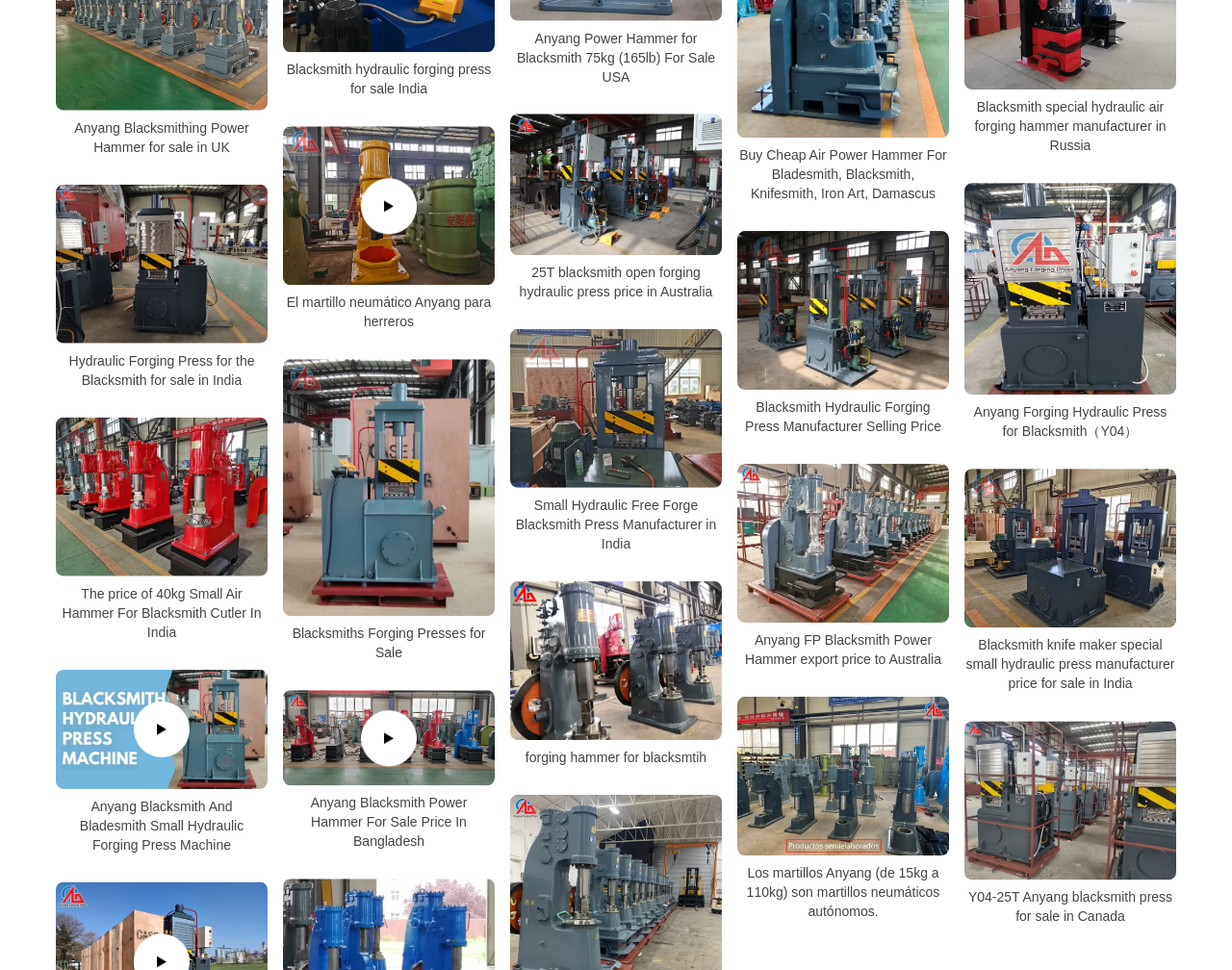In which country is the Y04-25T Anyang blacksmith press for sale?
By examining the image, provide a one-word or phrase answer.

Canada